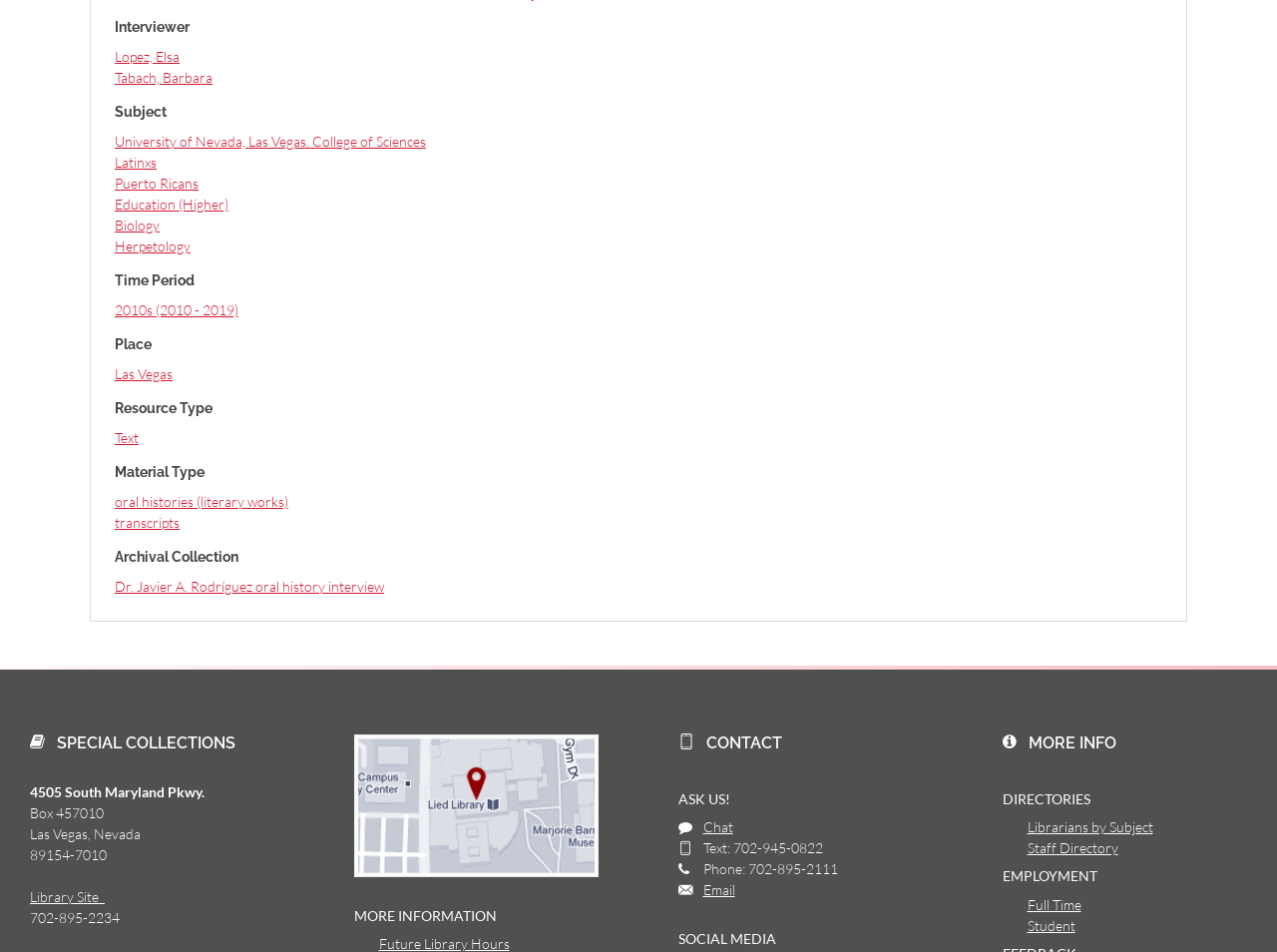Ascertain the bounding box coordinates for the UI element detailed here: "Librarians by Subject". The coordinates should be provided as [left, top, right, bottom] with each value being a float between 0 and 1.

[0.804, 0.86, 0.903, 0.878]